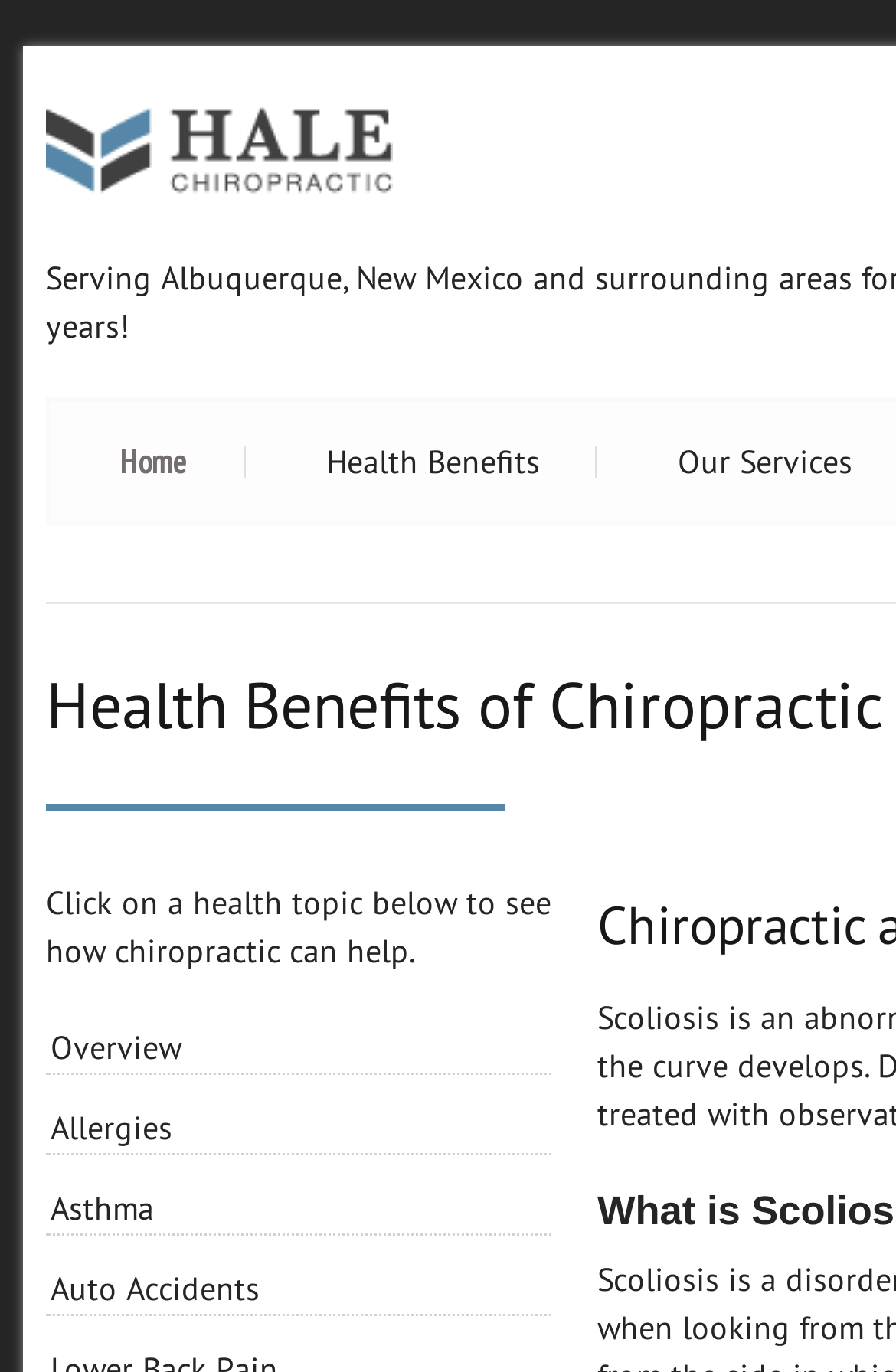Please provide a brief answer to the question using only one word or phrase: 
What is the purpose of the links below the header?

To navigate to health topics